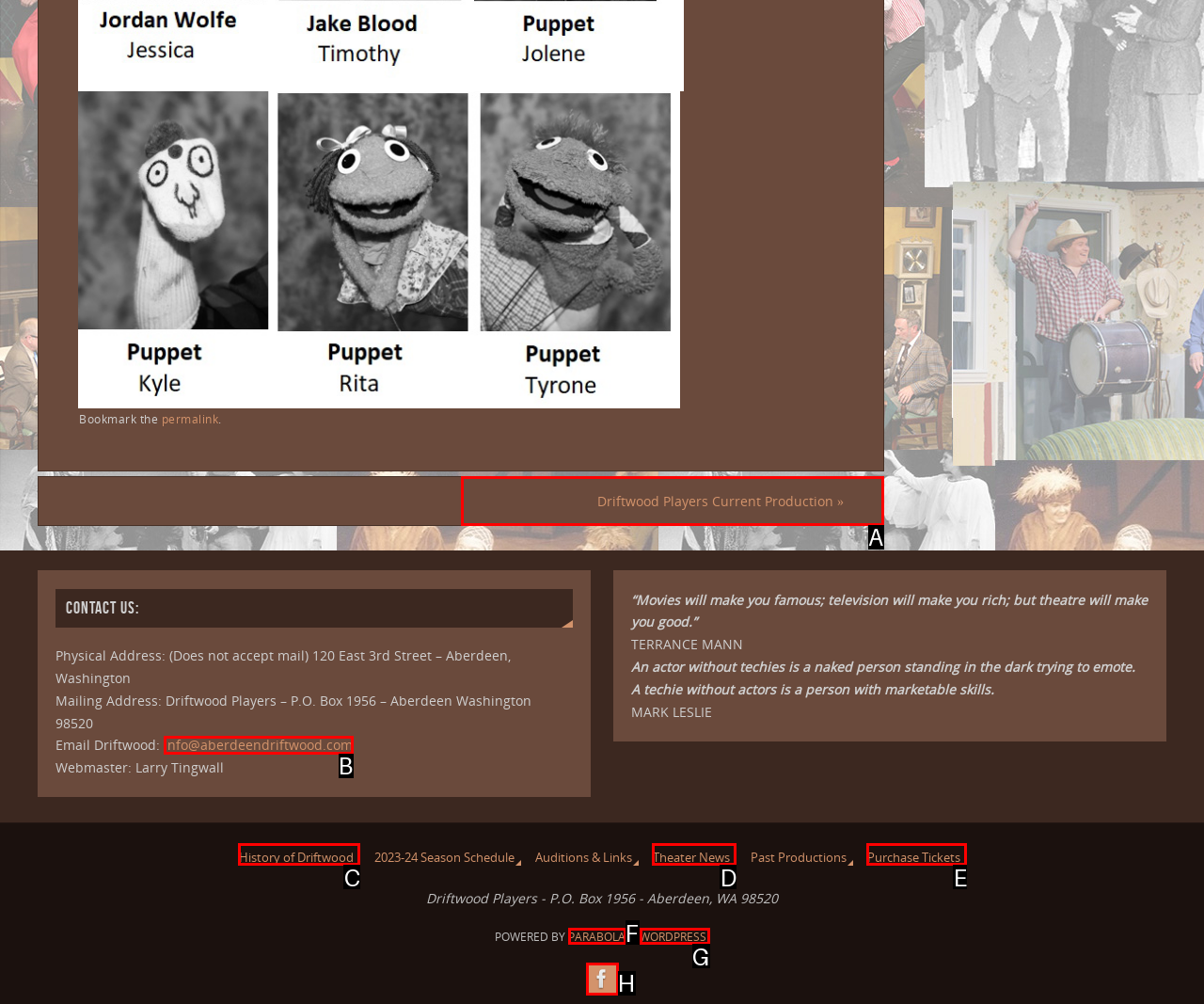Which UI element corresponds to this description: Driftwood Players Current Production »
Reply with the letter of the correct option.

A